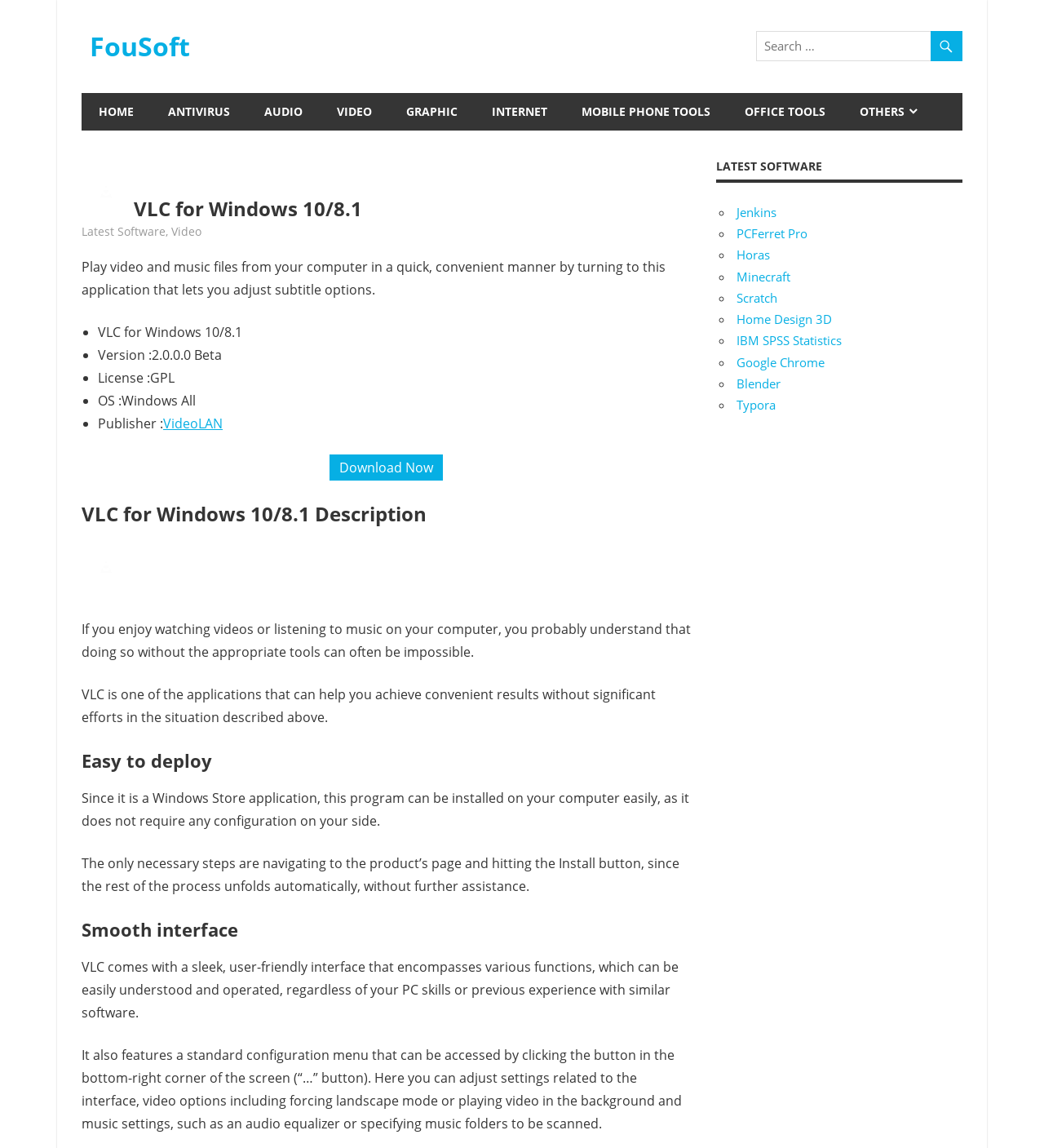Offer a comprehensive description of the webpage’s content and structure.

This webpage is about downloading VLC for Windows 10/8.1, a video and music player application. At the top, there is a navigation menu with links to "HOME", "ANTIVIRUS", "AUDIO", "VIDEO", "GRAPHIC", "INTERNET", "MOBILE PHONE TOOLS", "OFFICE TOOLS", and "OTHERS". Below the navigation menu, there is a search bar with a magnifying glass icon.

The main content of the webpage is divided into two sections. The left section has a heading "VLC for Windows 10/8.1" and provides information about the application, including its version, license, operating system, and publisher. There is also a "Download Now" button. Below this information, there is a description of the application, stating that it can help users play video and music files conveniently.

The right section has a heading "LATEST SOFTWARE" and lists several software applications, including Jenkins, PCFerret Pro, Horas, Minecraft, Scratch, Home Design 3D, IBM SPSS Statistics, Google Chrome, Blender, and Typora. Each software is represented by a bullet point and a link to its download page.

At the bottom of the webpage, there is an advertisement iframe.